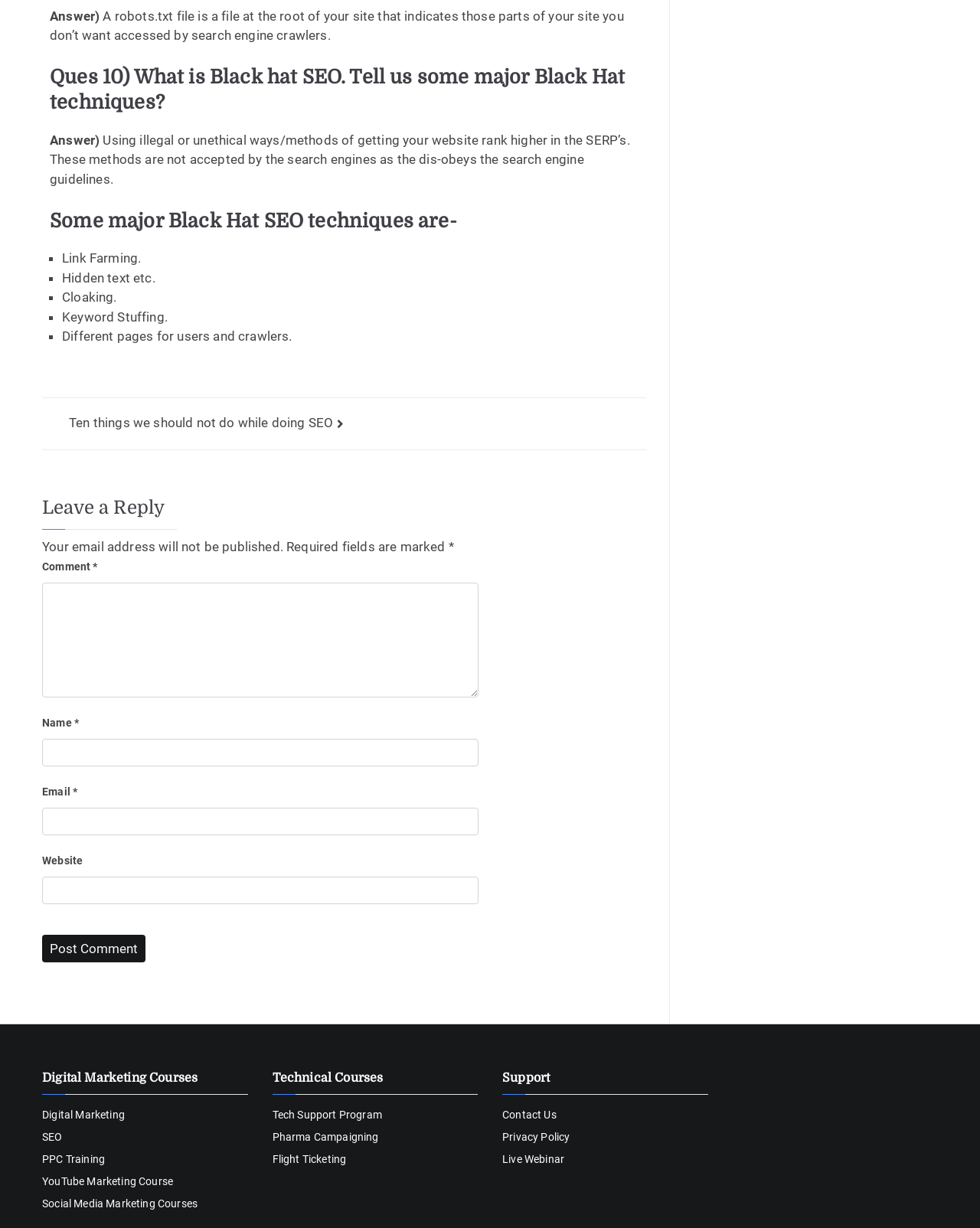Kindly determine the bounding box coordinates for the clickable area to achieve the given instruction: "Click the 'Digital Marketing' link".

[0.043, 0.902, 0.253, 0.915]